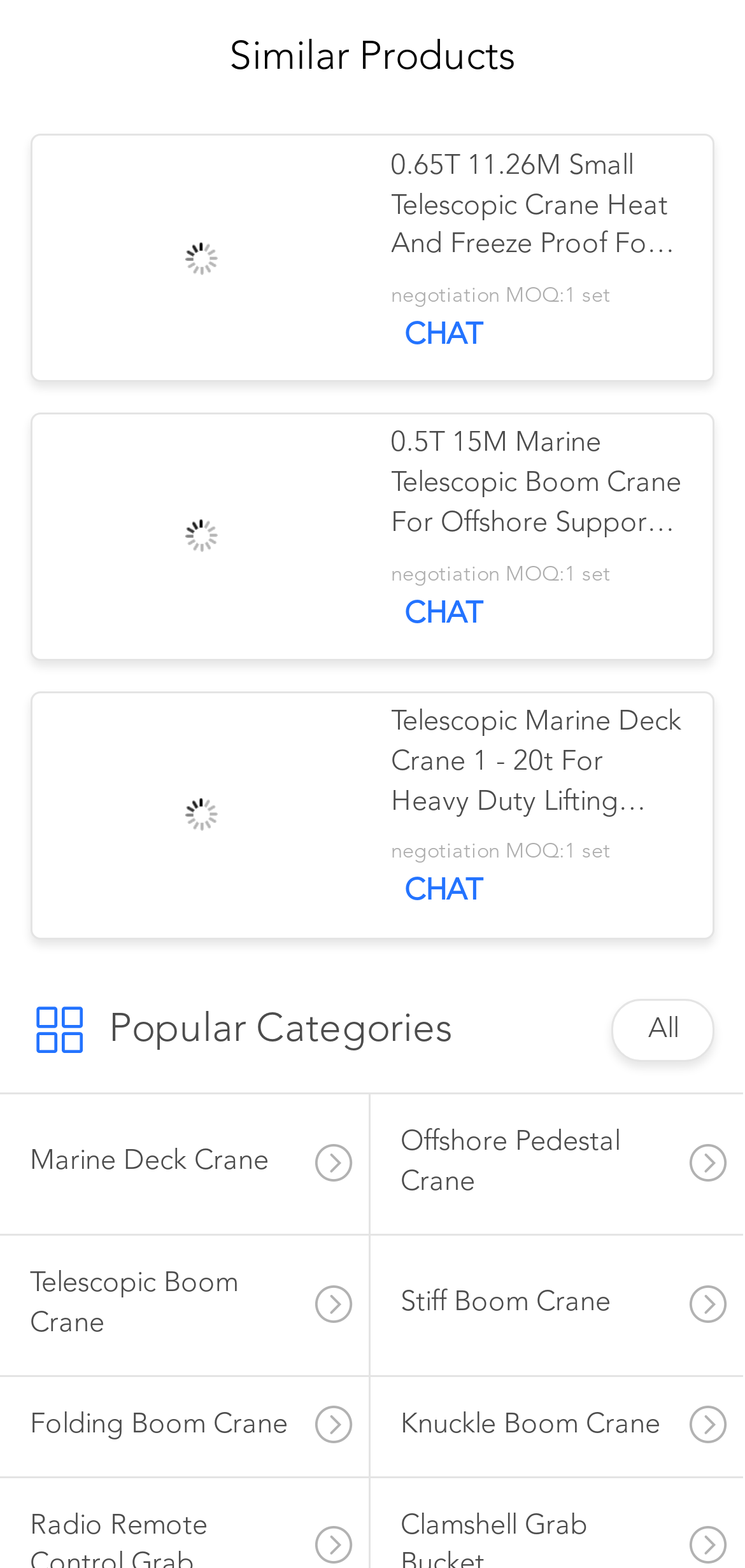Identify the bounding box coordinates of the specific part of the webpage to click to complete this instruction: "Explore Telescopic Boom Crane products".

[0.0, 0.788, 0.495, 0.877]